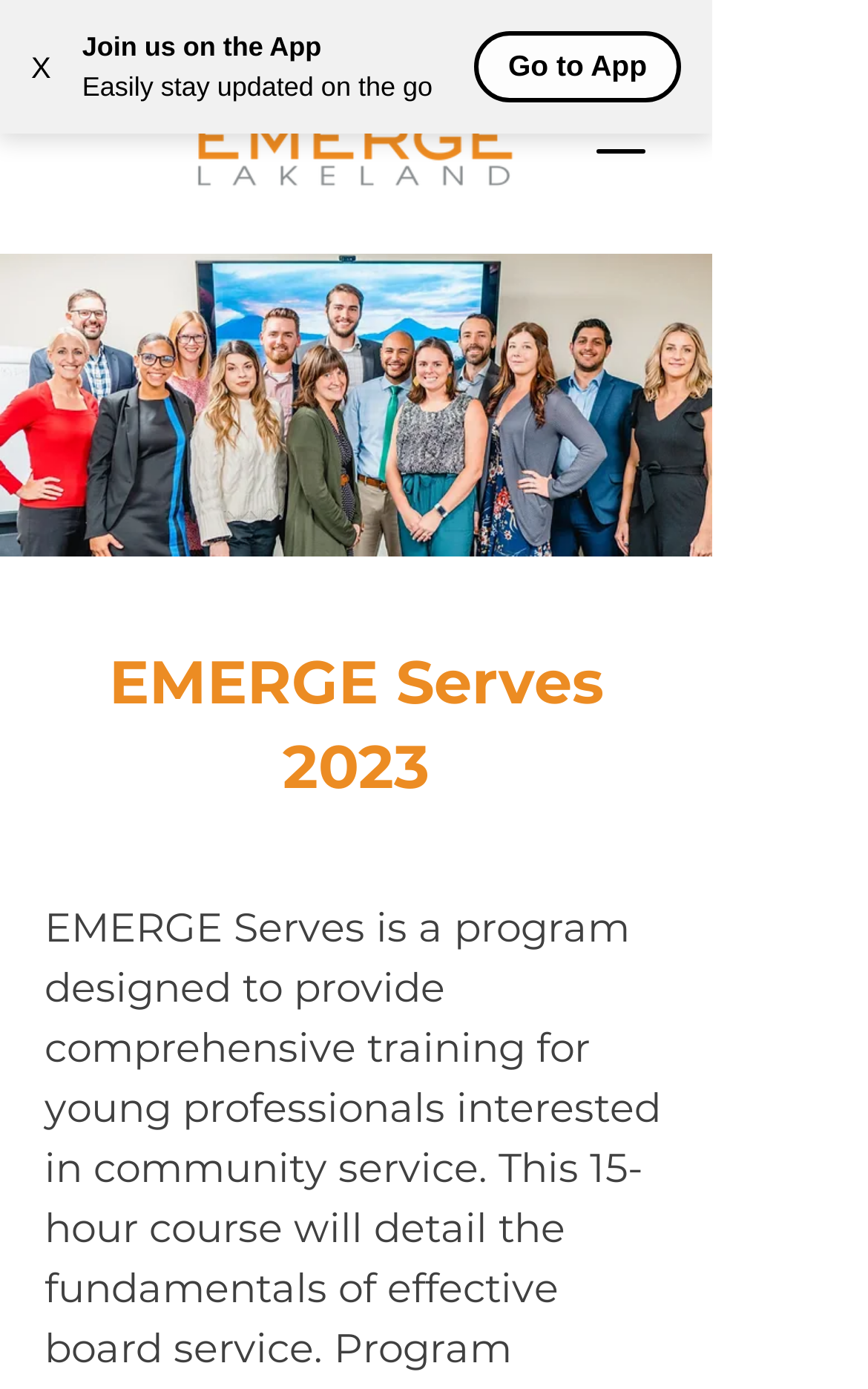Give a concise answer using one word or a phrase to the following question:
What is the logo image filename?

EMERGElogo_RGB.png